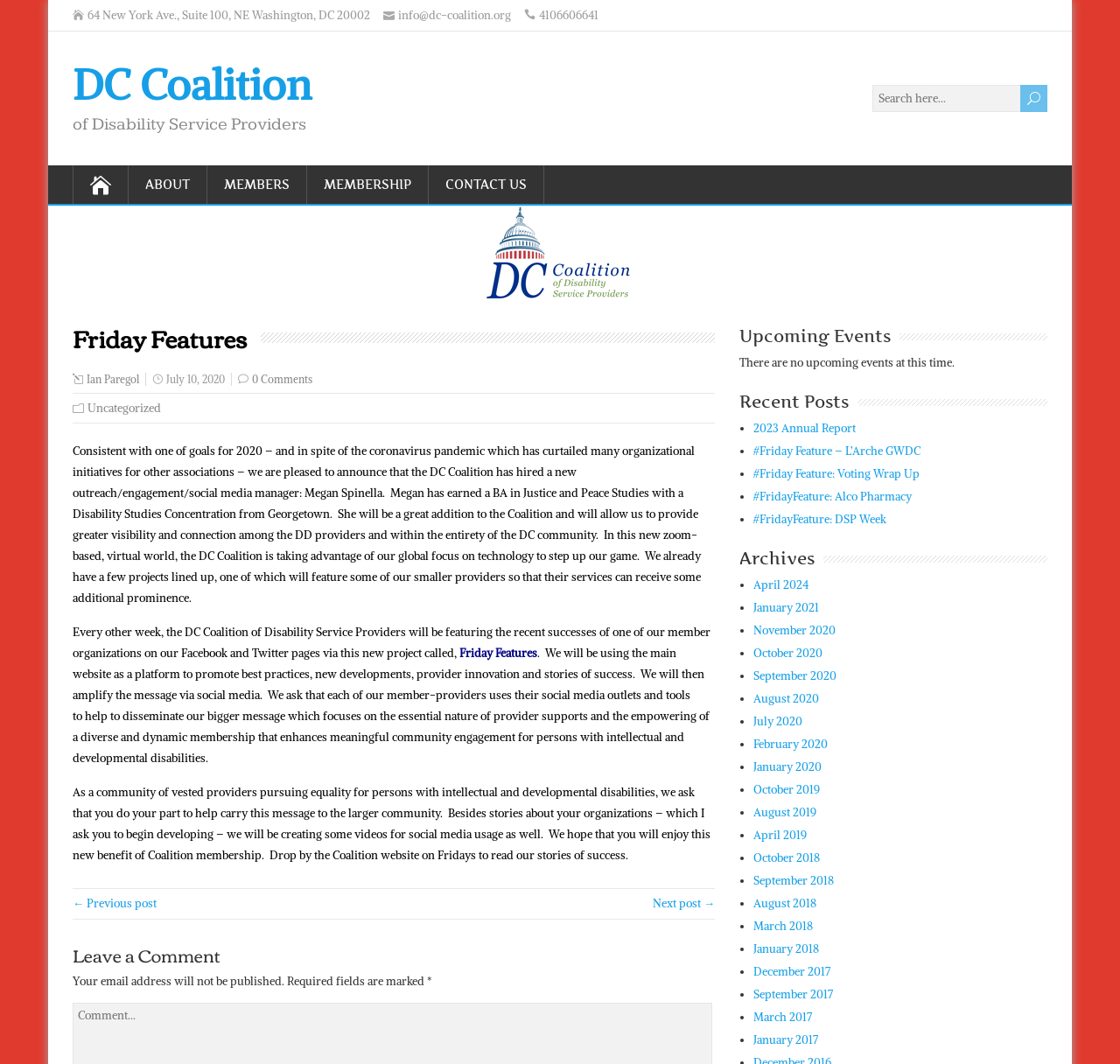Find the bounding box coordinates corresponding to the UI element with the description: "Members". The coordinates should be formatted as [left, top, right, bottom], with values as floats between 0 and 1.

[0.185, 0.155, 0.274, 0.191]